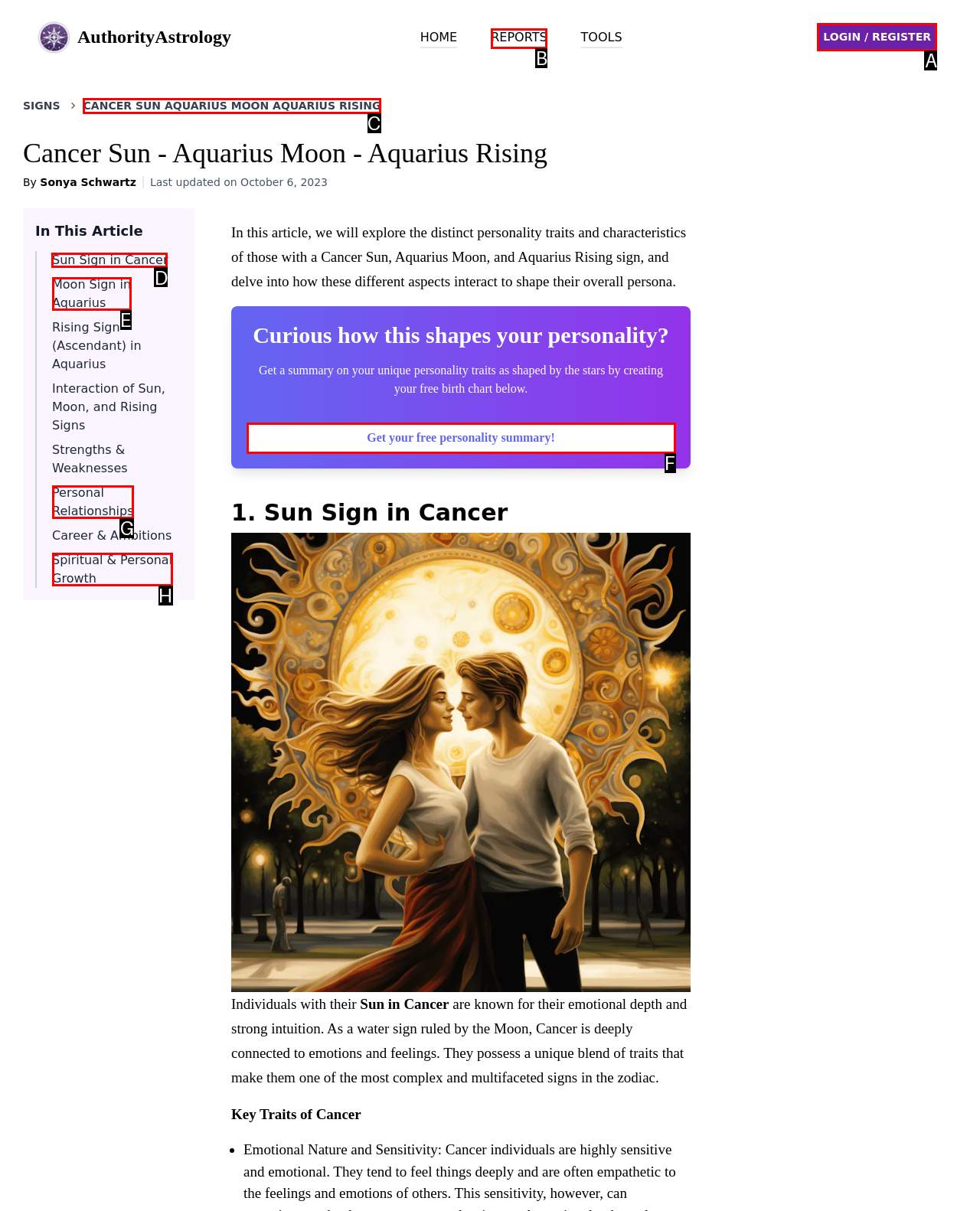Determine which UI element I need to click to achieve the following task: Read about Sun Sign in Cancer Provide your answer as the letter of the selected option.

D